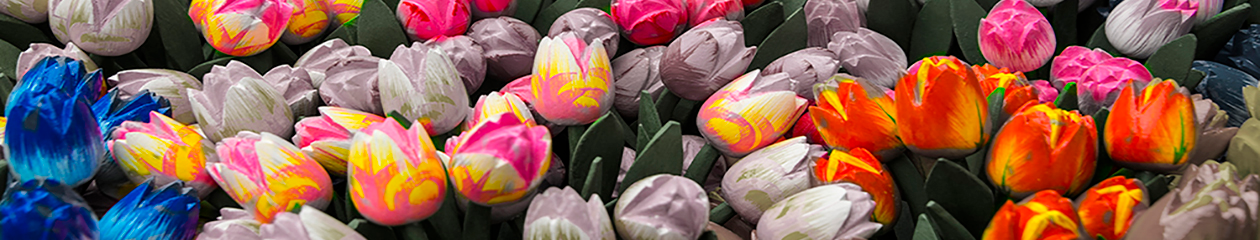Describe all significant details and elements found in the image.

The image showcases a vibrant array of artificial tulips, featuring an assortment of colors that evoke a lively springtime ambiance. The flowers are depicted in full bloom, with a mix of soft pinks, bold oranges, and deep blues, each petal adorned with unique patterns that highlight their artistic design. Nestled amongst varied shades of green leaves, this colorful collection of tulips creates a visually striking display, capturing the essence of floral beauty and creativity. Whether used for decoration or as a visual representation of spring, these flowers provide a cheerful touch to any setting.